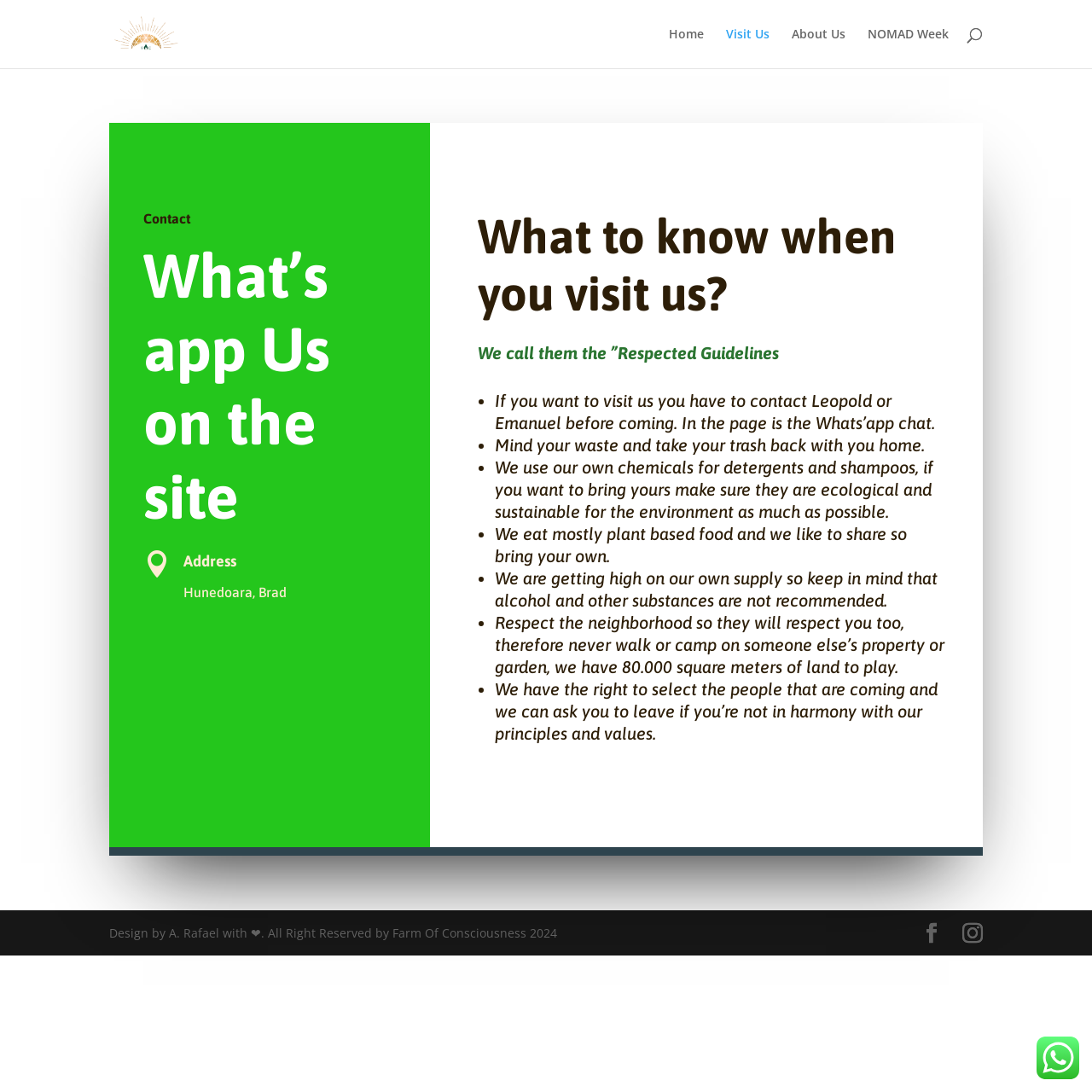Explain the webpage in detail, including its primary components.

The webpage is titled "Visit Us - Farm of Consciousness" and appears to be a informational page about visiting a farm or community. At the top, there is a logo image and a link to "Farm of Consciousness" on the left, and a navigation menu with links to "Home", "Visit Us", "About Us", and "NOMAD Week" on the right. Below the navigation menu, there is a search bar that spans almost the entire width of the page.

The main content of the page is an article that takes up most of the page's real estate. It is divided into several sections, starting with a heading that says "Contact" and provides information on how to get in touch with the farm. Below this, there is a table with an icon and a heading that says "Address", followed by the address "Hunedoara, Brad".

The next section has a heading that says "What to know when you visit us?" and provides a list of guidelines for visitors. These guidelines include contacting Leopold or Emanuel before visiting, being mindful of waste, using ecological and sustainable detergents and shampoos, eating mostly plant-based food, avoiding alcohol and other substances, respecting the neighborhood, and being in harmony with the farm's principles and values.

At the bottom of the page, there is a section with links to social media platforms and a copyright notice that says "Design by A. Rafael with ❤️. All Right Reserved by Farm Of Consciousness 2024". There is also a small image in the bottom right corner of the page.